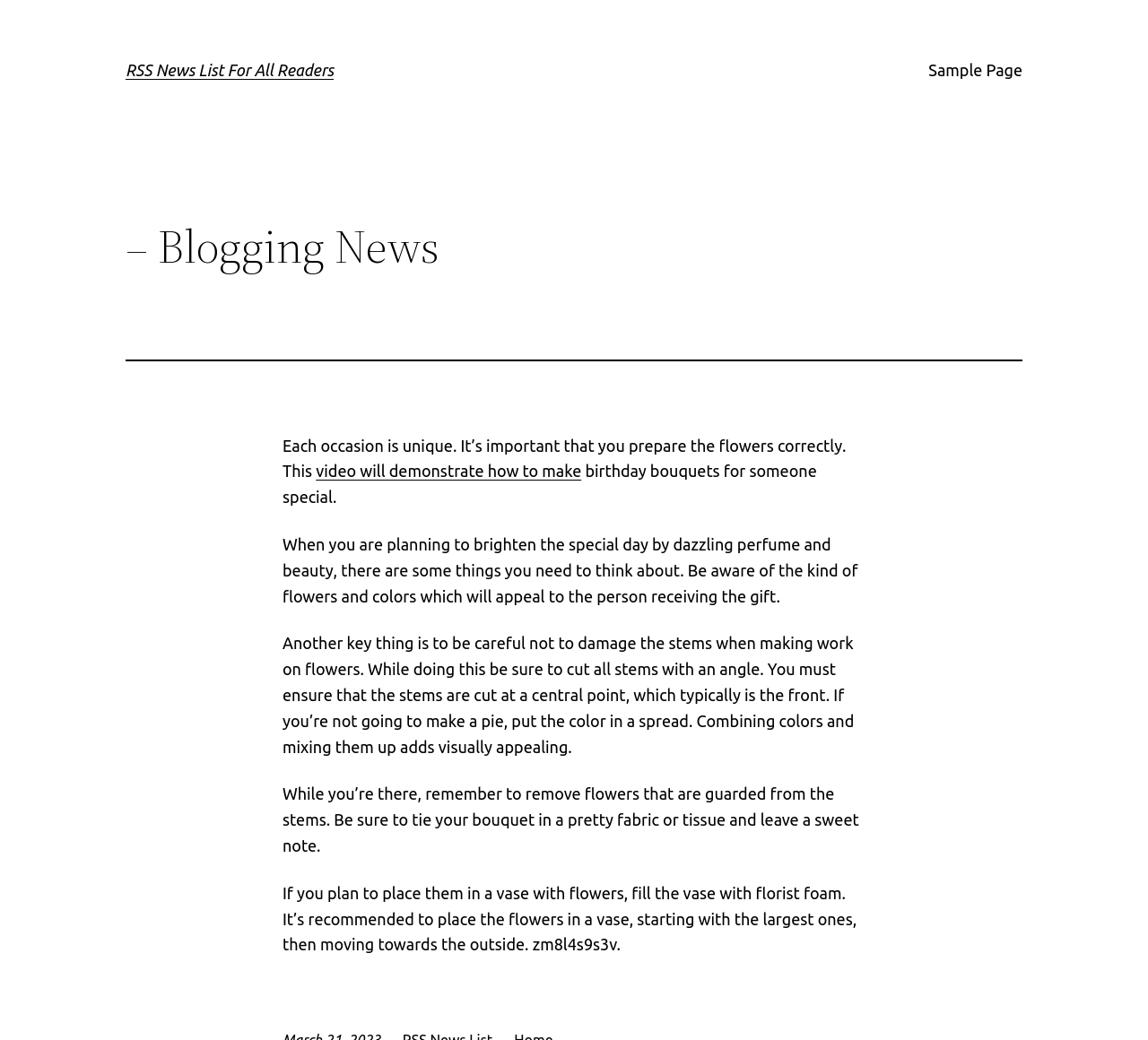Use the details in the image to answer the question thoroughly: 
What is the main topic of the webpage?

The webpage appears to be a tutorial or guide on how to make birthday bouquets for someone special. The text on the webpage provides instructions and tips on preparing flowers, choosing colors, and arranging the bouquet.